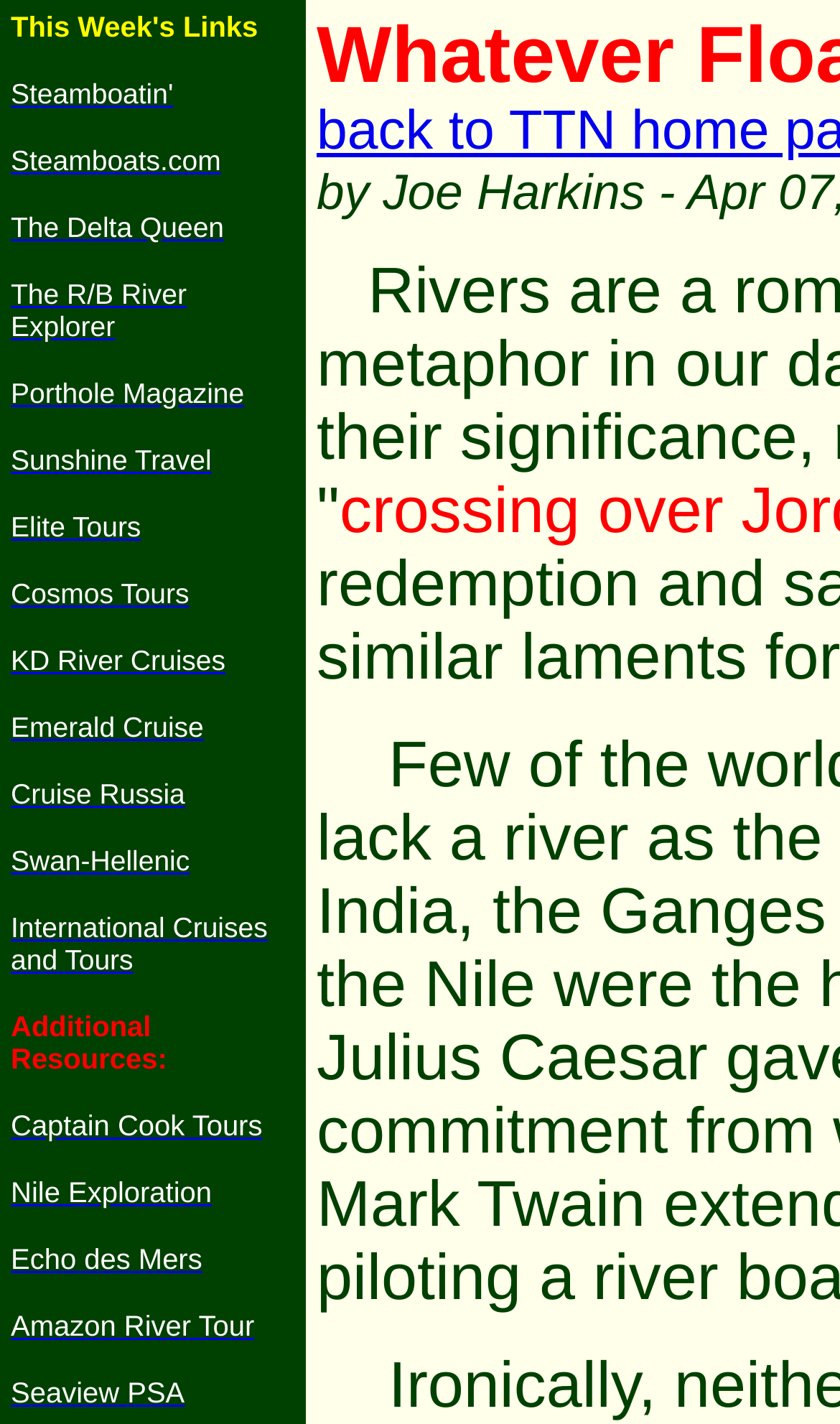Identify the bounding box coordinates for the element you need to click to achieve the following task: "explore The Delta Queen". Provide the bounding box coordinates as four float numbers between 0 and 1, in the form [left, top, right, bottom].

[0.013, 0.147, 0.267, 0.172]